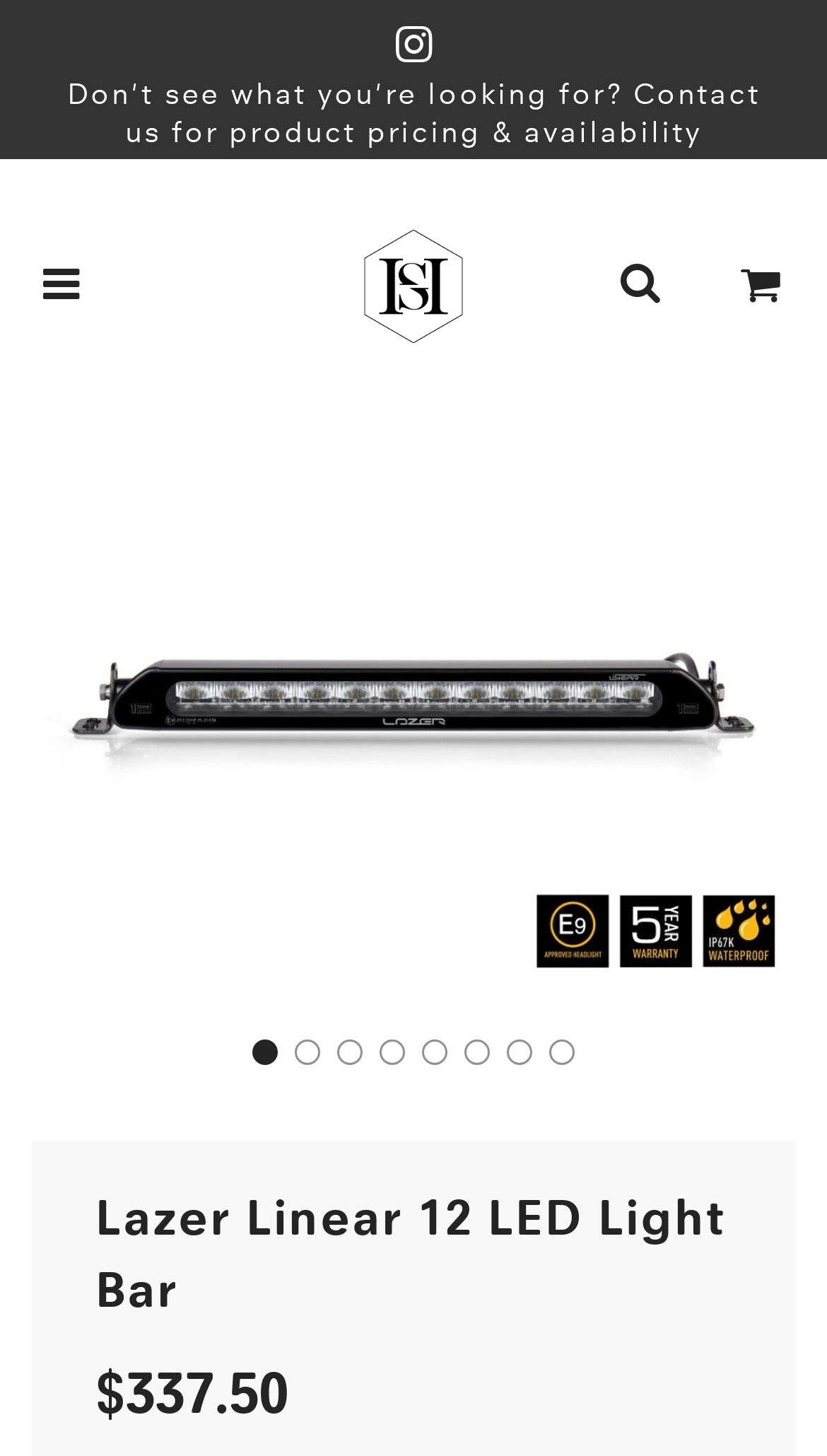Return the bounding box coordinates of the UI element that corresponds to this description: "0 Cart". The coordinates must be given as four float numbers in the range of 0 and 1, [left, top, right, bottom].

[0.849, 0.143, 0.992, 0.25]